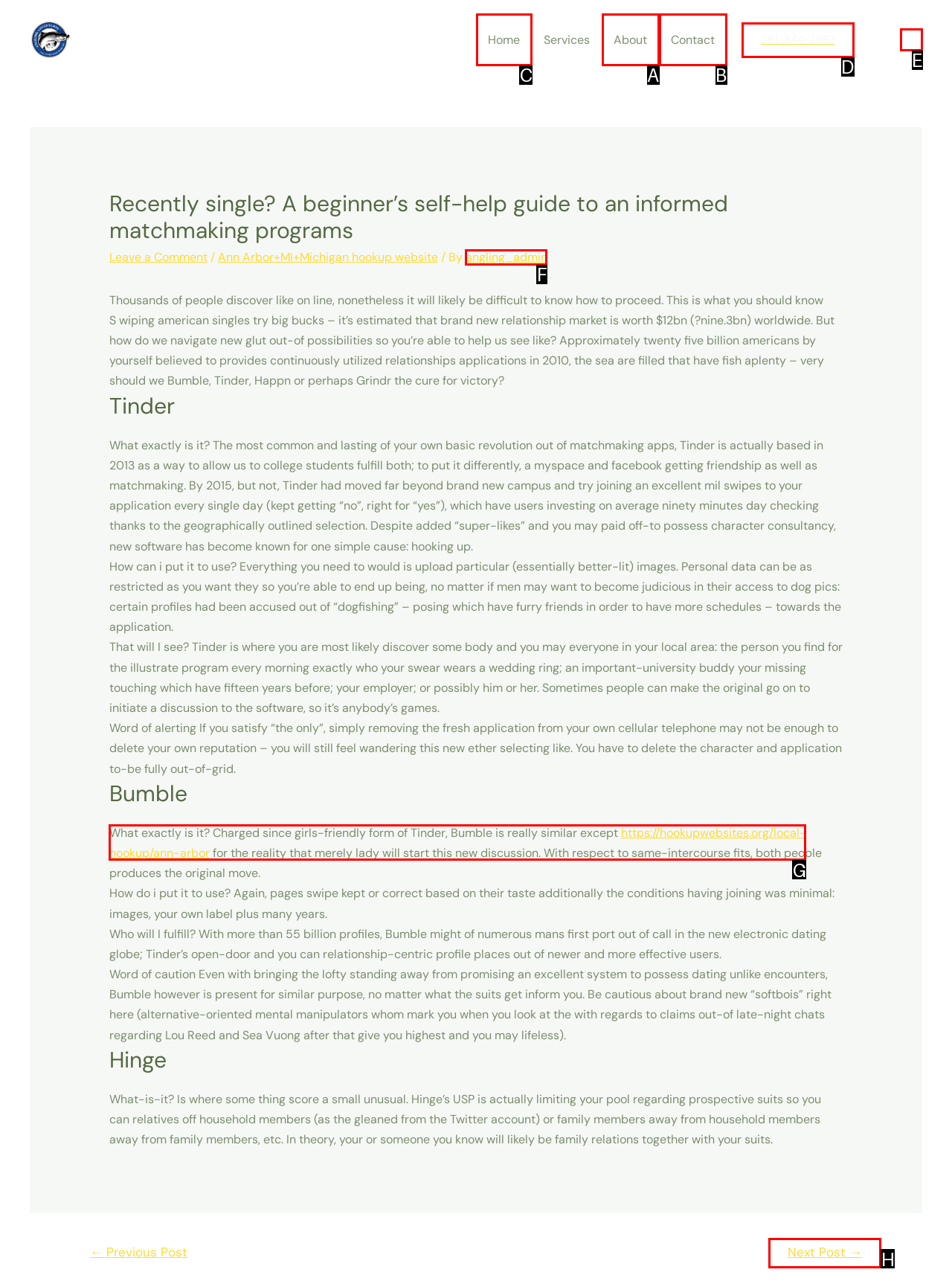Identify which HTML element should be clicked to fulfill this instruction: Click on the 'Home' link in the site navigation Reply with the correct option's letter.

C